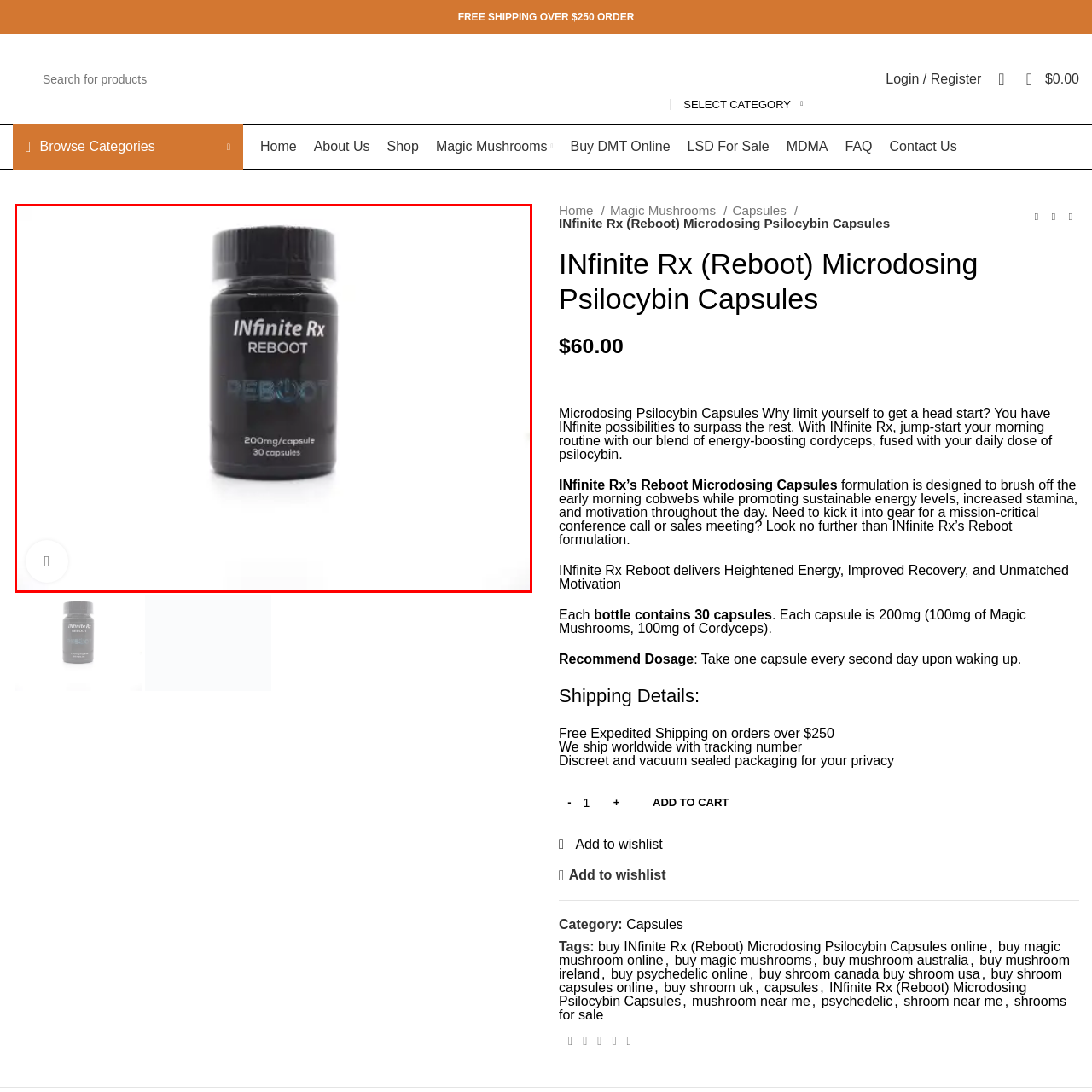Observe the image encased in the red box and deliver an in-depth response to the subsequent question by interpreting the details within the image:
How many capsules are in the bottle?

According to the caption, the bottle indicates that it contains a total of 30 capsules, making it a convenient option for those looking to enhance their daily routine.